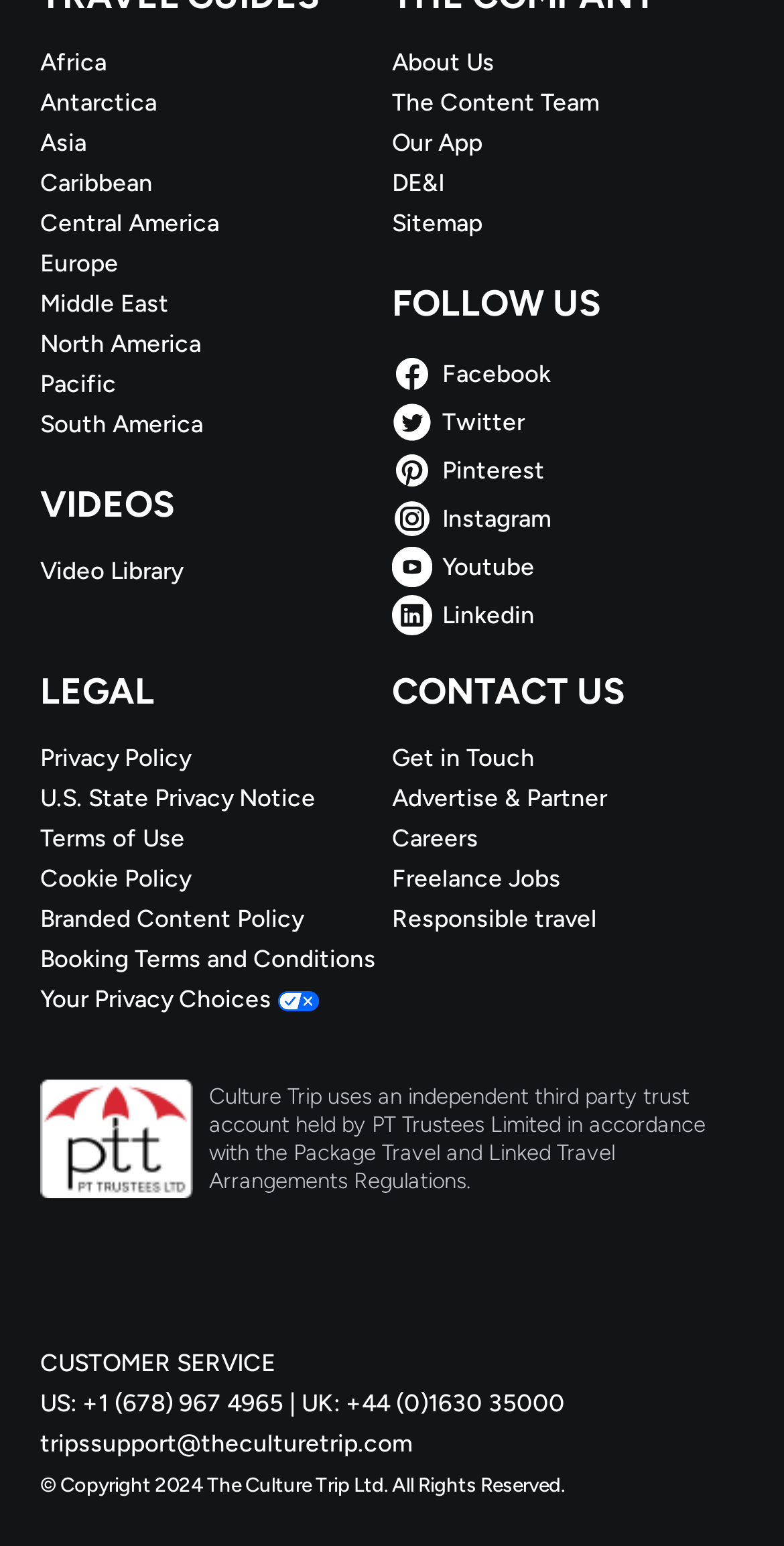Look at the image and give a detailed response to the following question: What social media platforms are listed on the webpage?

Under the 'FOLLOW US' heading, I found links to various social media platforms, including Facebook, Twitter, Pinterest, Instagram, Youtube, and Linkedin.